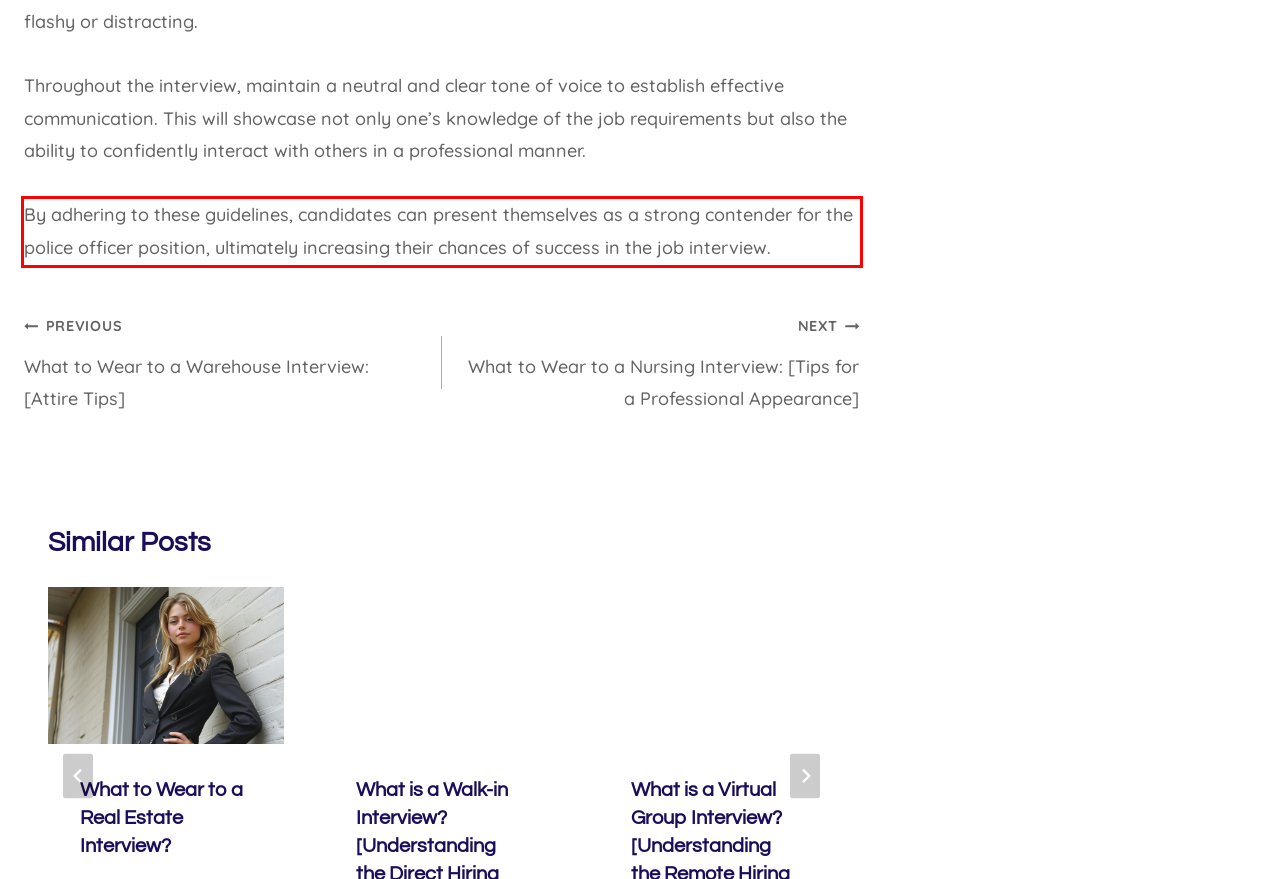From the provided screenshot, extract the text content that is enclosed within the red bounding box.

By adhering to these guidelines, candidates can present themselves as a strong contender for the police officer position, ultimately increasing their chances of success in the job interview.